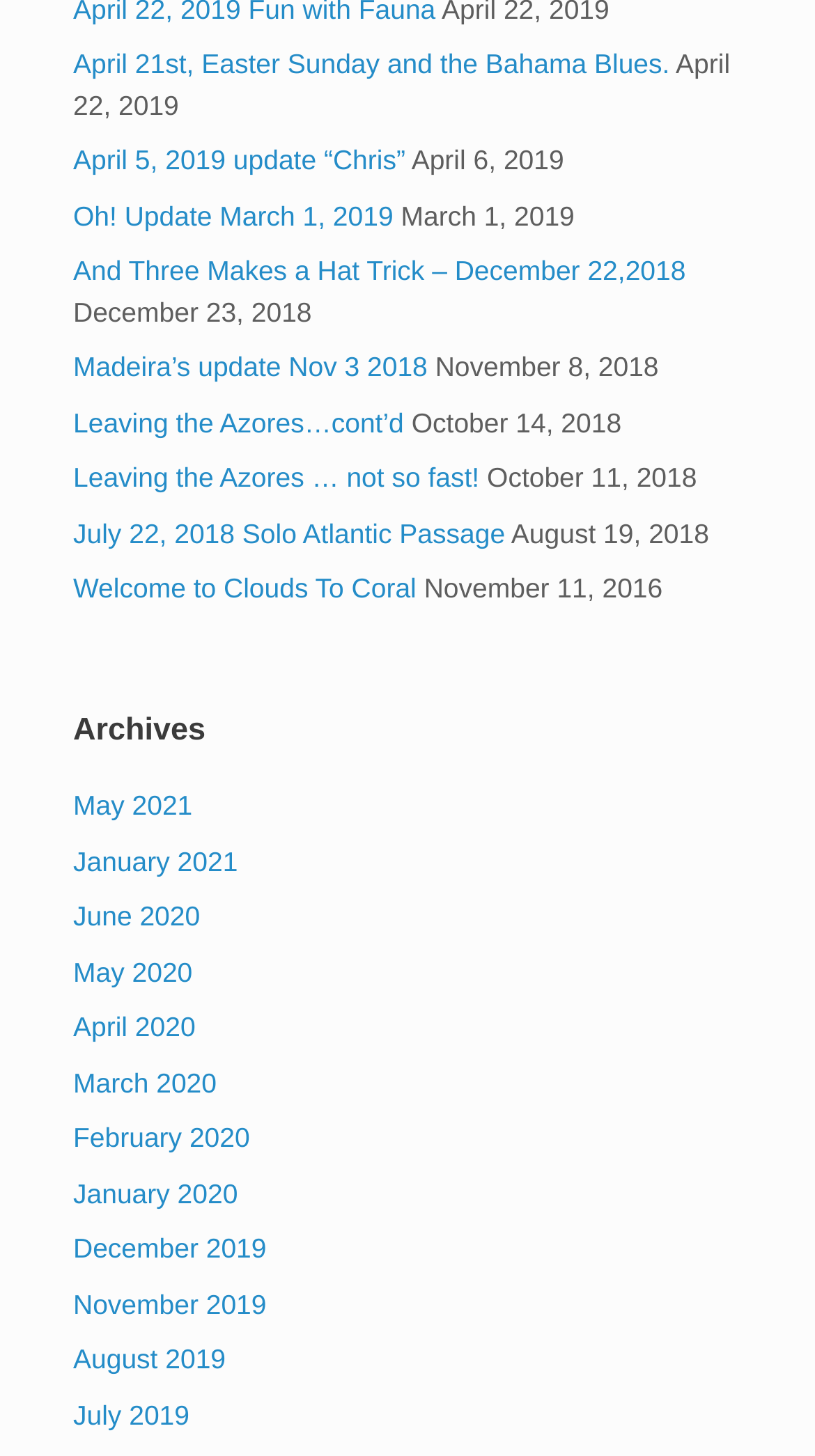Based on the image, please respond to the question with as much detail as possible:
What is the earliest date mentioned on the webpage?

I found the earliest date by scanning the webpage and looking for dates mentioned in the text. The earliest date I found was November 11, 2016, which is mentioned in the text 'November 11, 2016'.